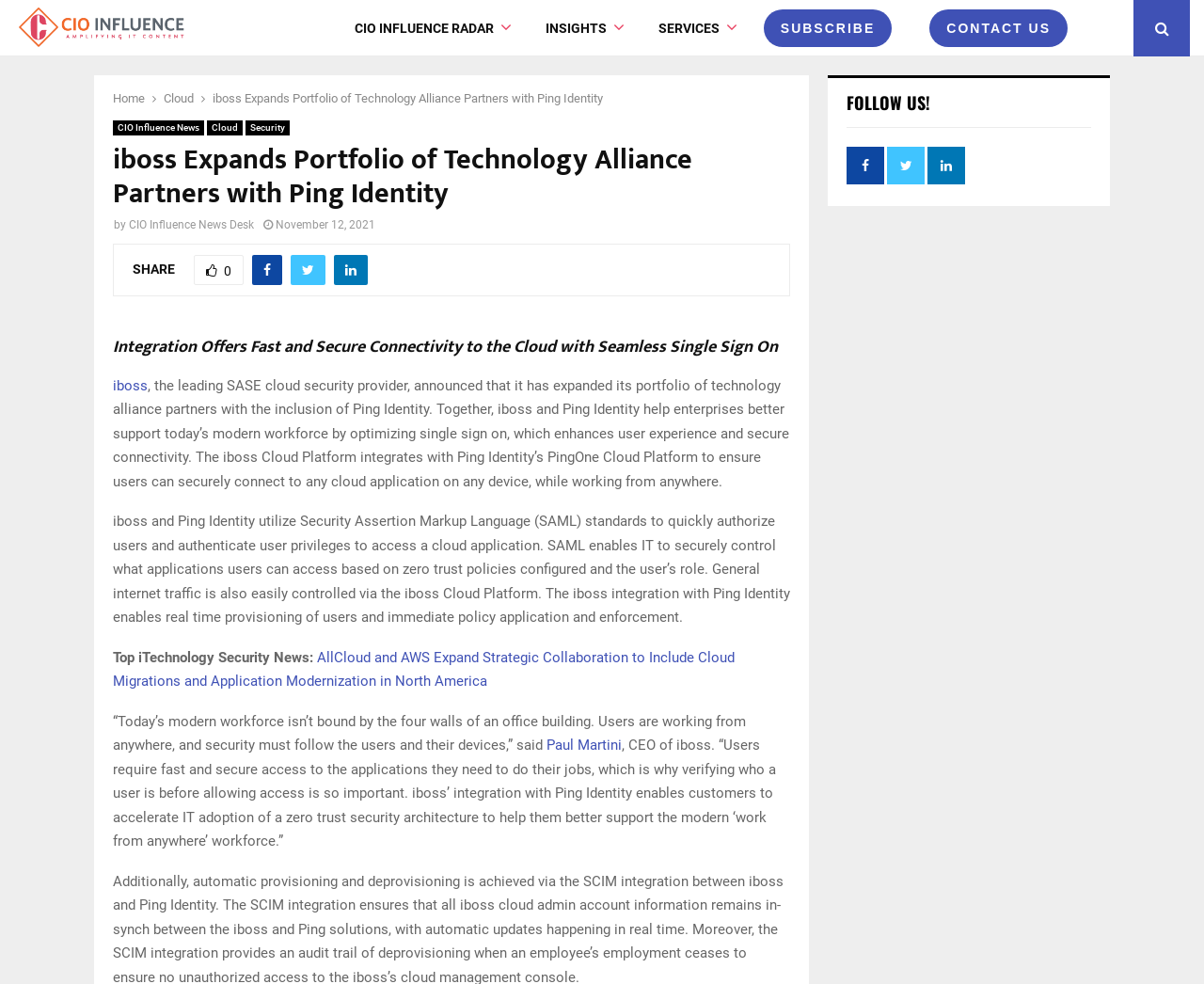Who is the CEO of iboss?
Utilize the information in the image to give a detailed answer to the question.

The answer can be found in the quote from the CEO of iboss, which is attributed to Paul Martini.